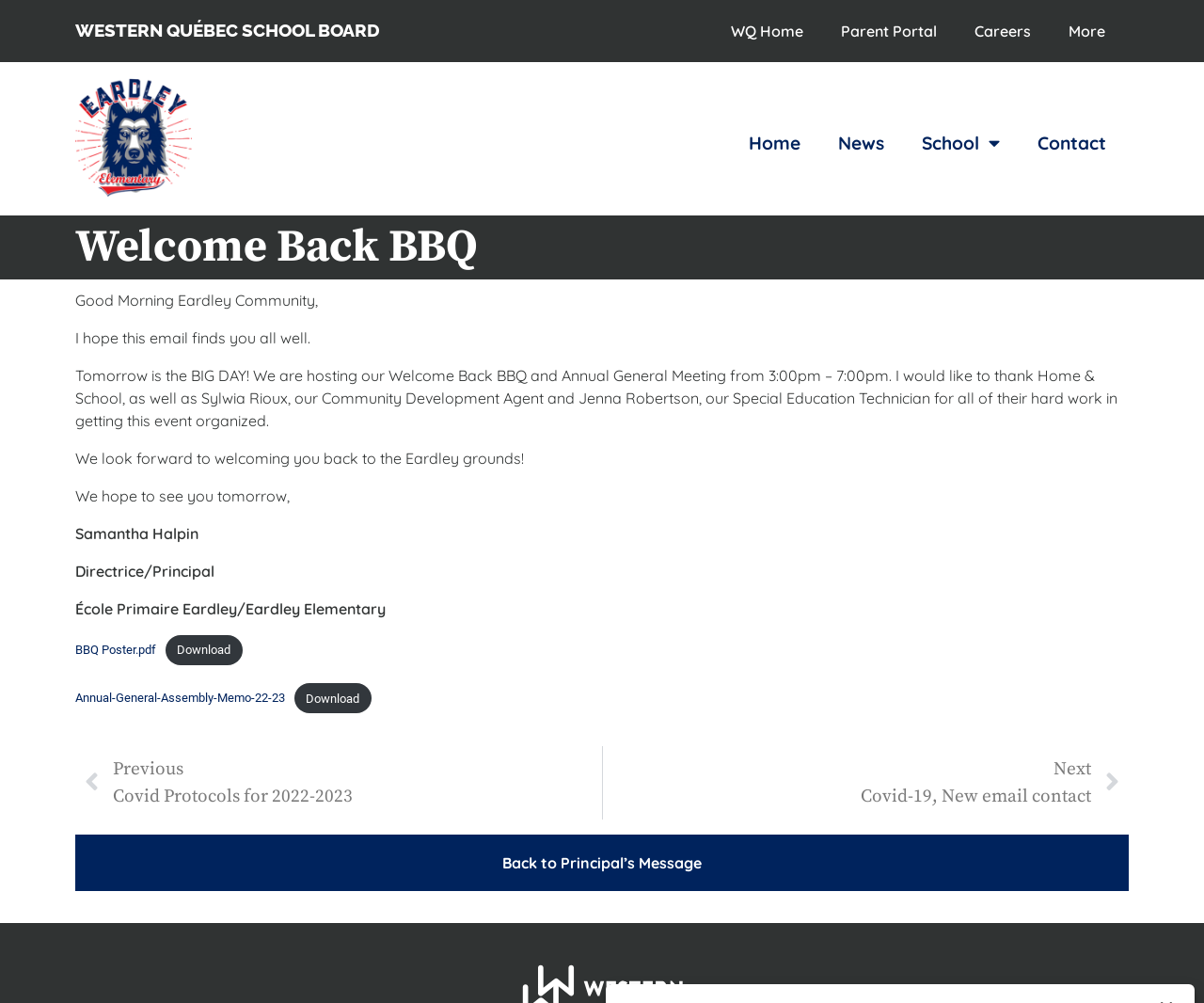Please find the bounding box for the UI element described by: "Contact".

[0.846, 0.121, 0.934, 0.164]